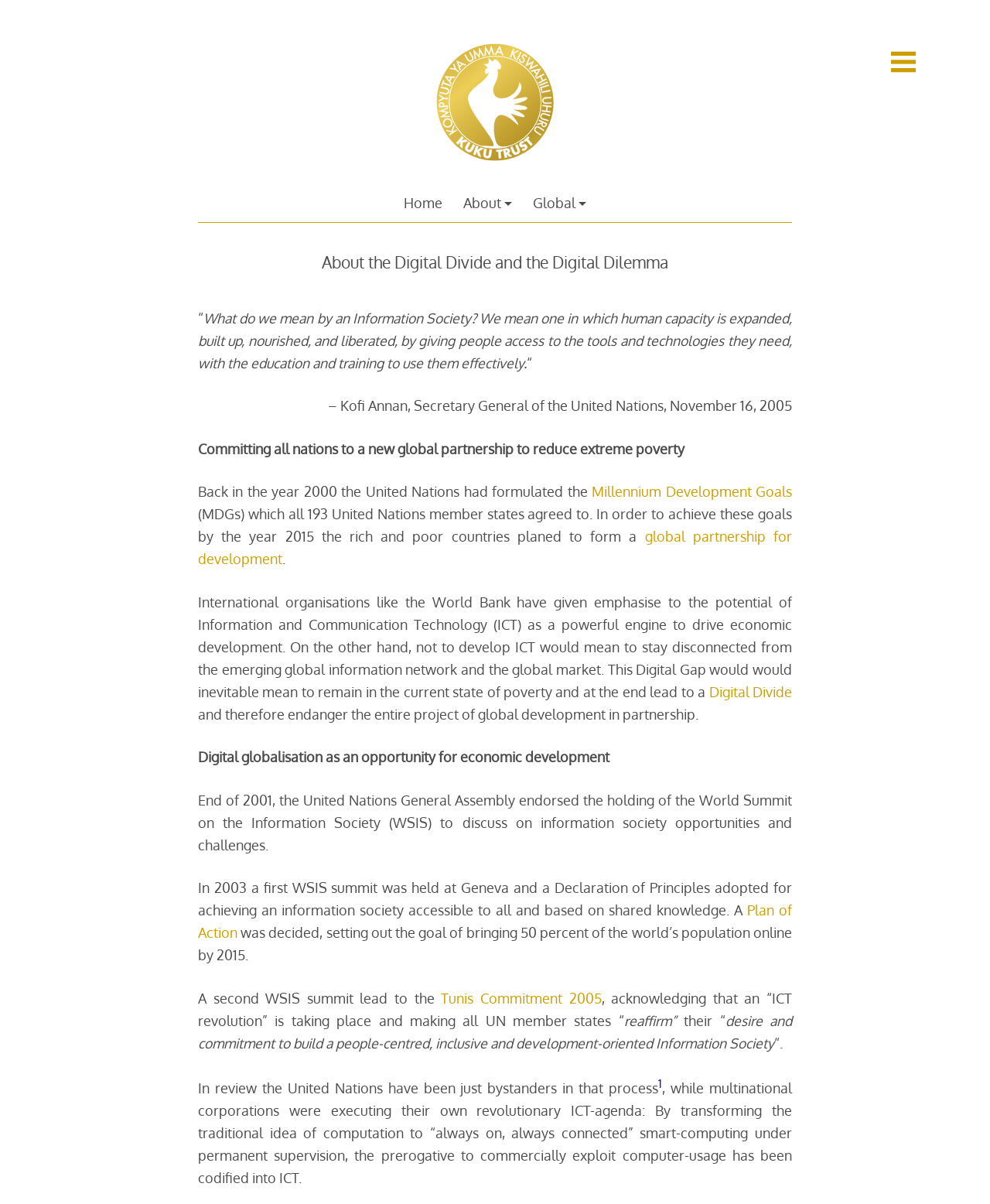Please provide a one-word or phrase answer to the question: 
Who is the Secretary General of the United Nations mentioned?

Kofi Annan